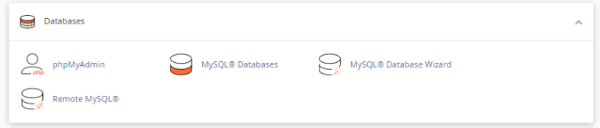What is the purpose of the MySQL Database Wizard?
Answer with a single word or phrase by referring to the visual content.

Setting up new databases